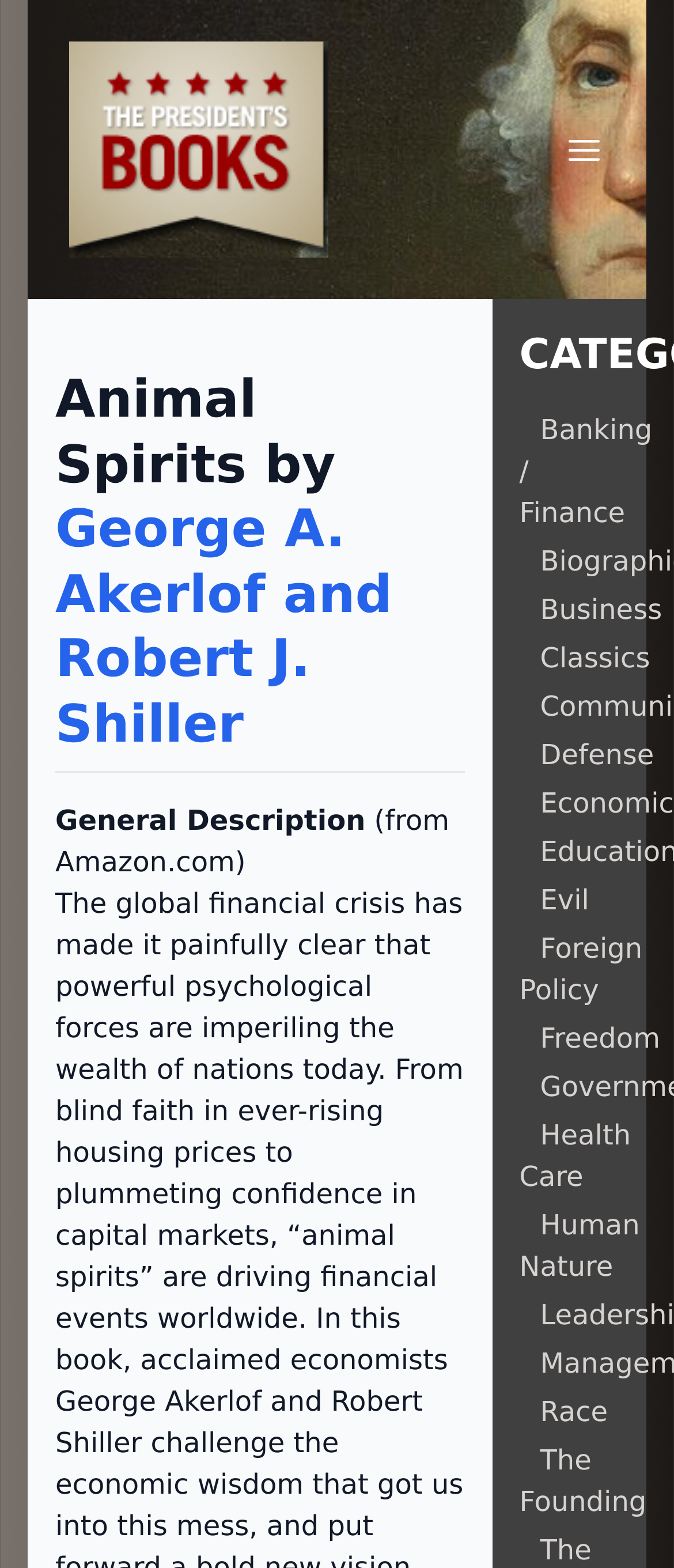Explain in detail what you observe on this webpage.

This webpage appears to be a book review or recommendation page, specifically focused on the reading preferences of George Washington. At the top of the page, there is a navigation menu labeled "Global" that spans almost the entire width of the page. Within this menu, there is a link to the website's homepage, "The President's Books | thepresidentsbooks.com", and a button to open the main menu.

Below the navigation menu, there is a prominent heading that reads "Animal Spirits by George A. Akerlof and Robert J. Shiller", which suggests that this book is a featured or recommended title. Underneath this heading, there is a link to the authors' names, followed by a brief description of the book, including a note that it is available on Amazon.com.

To the right of the book description, there is a section labeled "CATEGORIES" that lists various topics, including "Banking / Finance", "Classics", "Evil", "Foreign Policy", "Health Care", "Human Nature", "Race", and "The Founding". Each of these categories is a clickable link, suggesting that users can browse books by topic.

Overall, the page appears to be well-organized, with clear headings and concise text. The layout is easy to follow, with related elements grouped together in a logical manner.